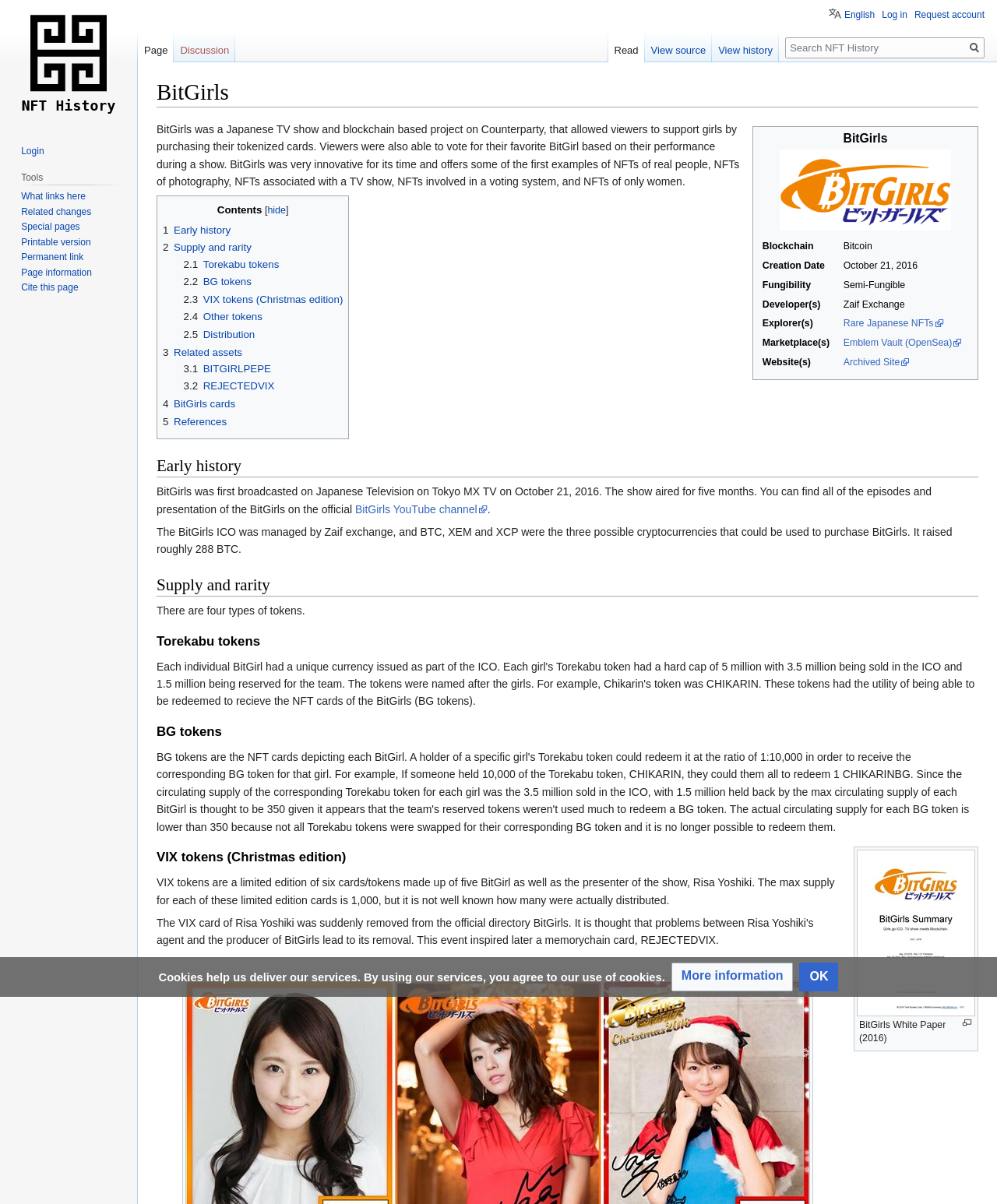Please provide a one-word or short phrase answer to the question:
What is the name of the Japanese TV show?

BitGirls